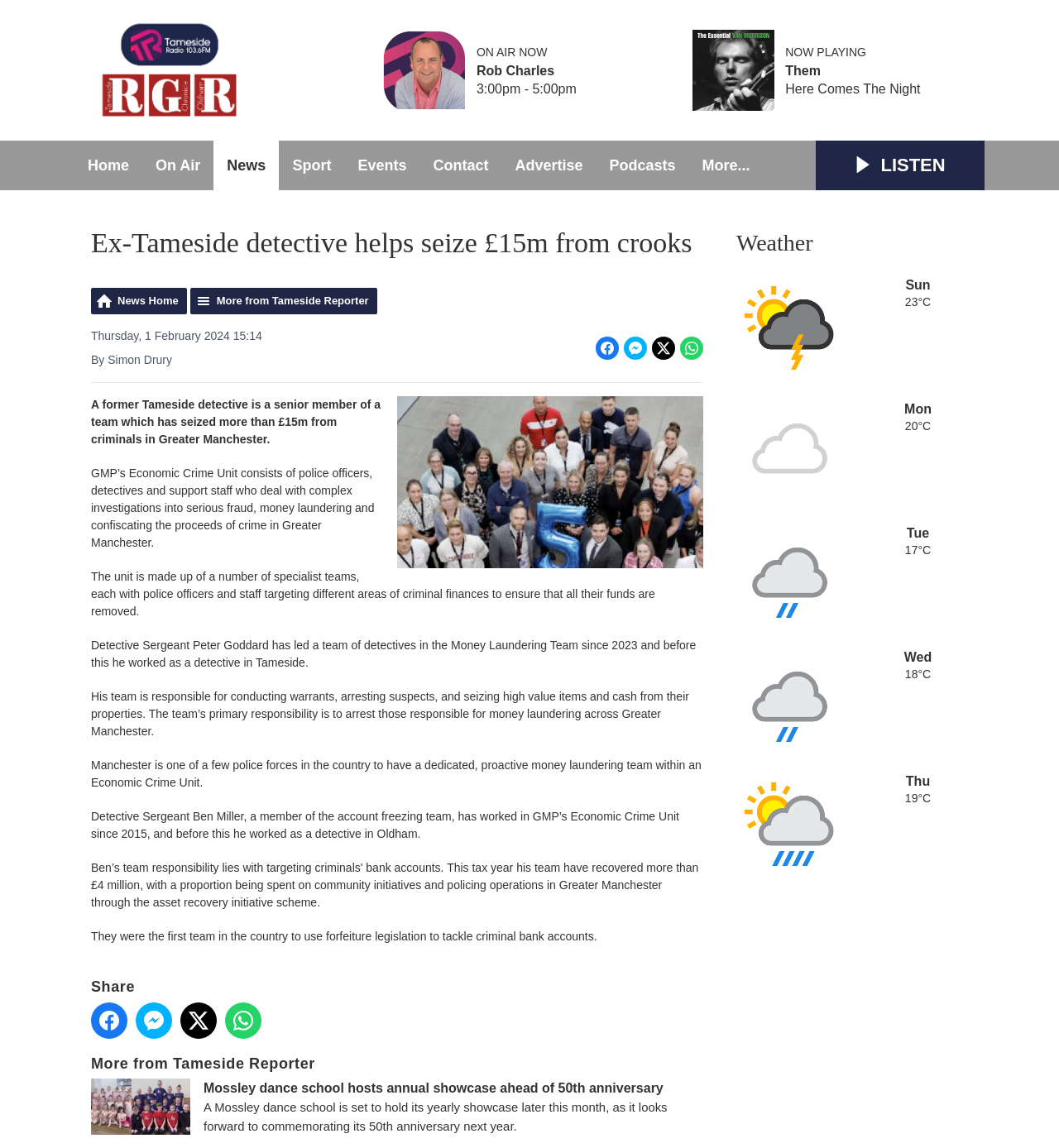How many social media platforms can you share the article on?
Please answer the question with as much detail and depth as you can.

I found the answer by looking at the 'Share' section, where I saw links to share the article on Facebook, Messenger, X, and Whatsapp.